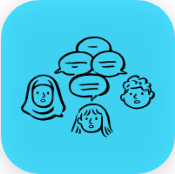Please use the details from the image to answer the following question comprehensively:
What is the dominant color of the background?

The vibrant blue background serves to enhance the lively atmosphere of dialogue, indicating that blue is the dominant color of the background.